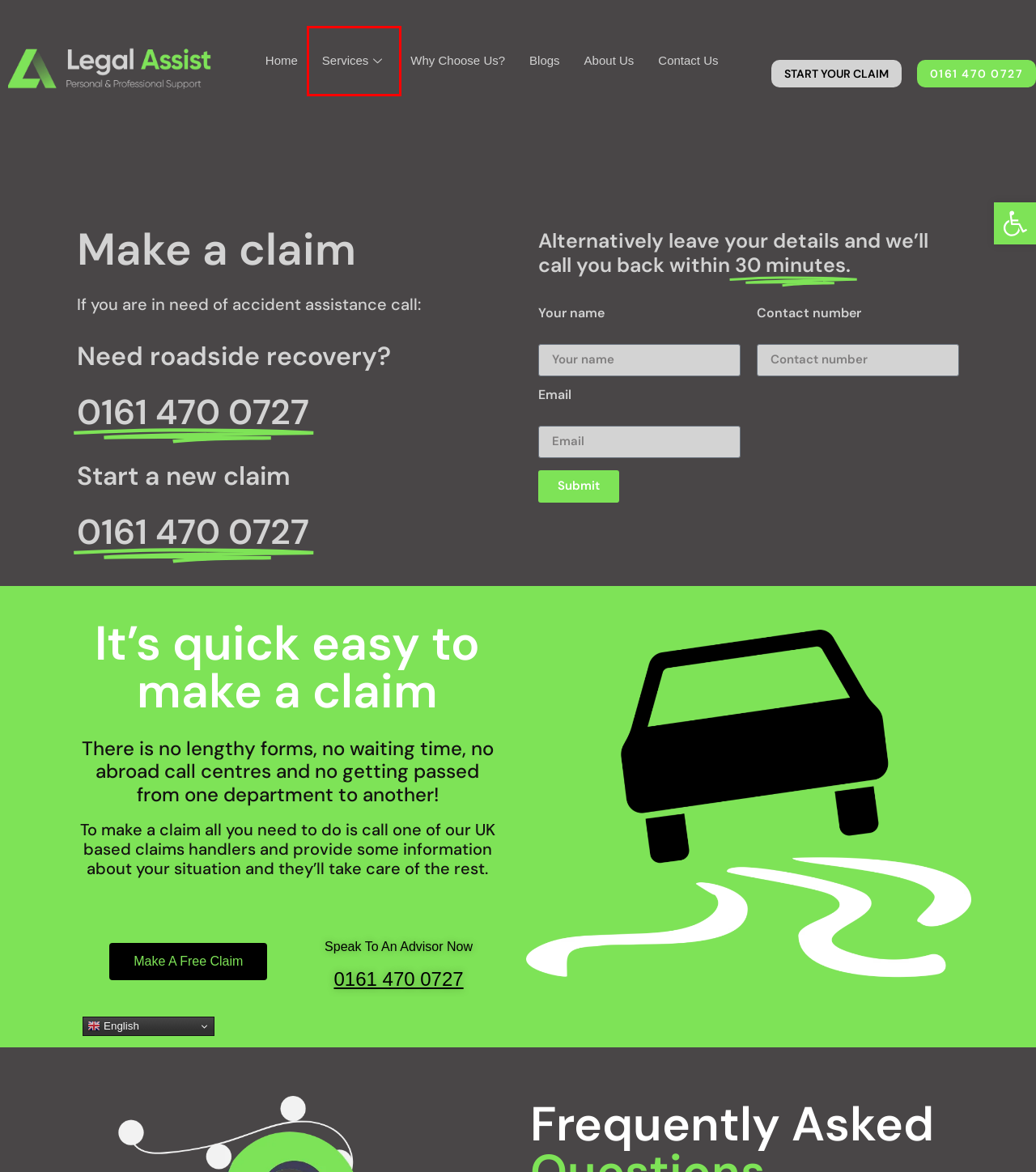You have been given a screenshot of a webpage with a red bounding box around a UI element. Select the most appropriate webpage description for the new webpage that appears after clicking the element within the red bounding box. The choices are:
A. Start Your Claim - UK Leading Claims Management Company
B. Legal Assist UK- Claims Management Services in UK
C. Personal Injury - UK Leading Claims Management Company
D. Contact Us - UK Leading Claims Management Company
E. Services - UK Leading Claims Management Company
F. Why Choose Us? - UK Leading Claims Management Company
G. Blogs - UK Leading Claims Management Company
H. About Us - UK Leading Claims Management Company

E